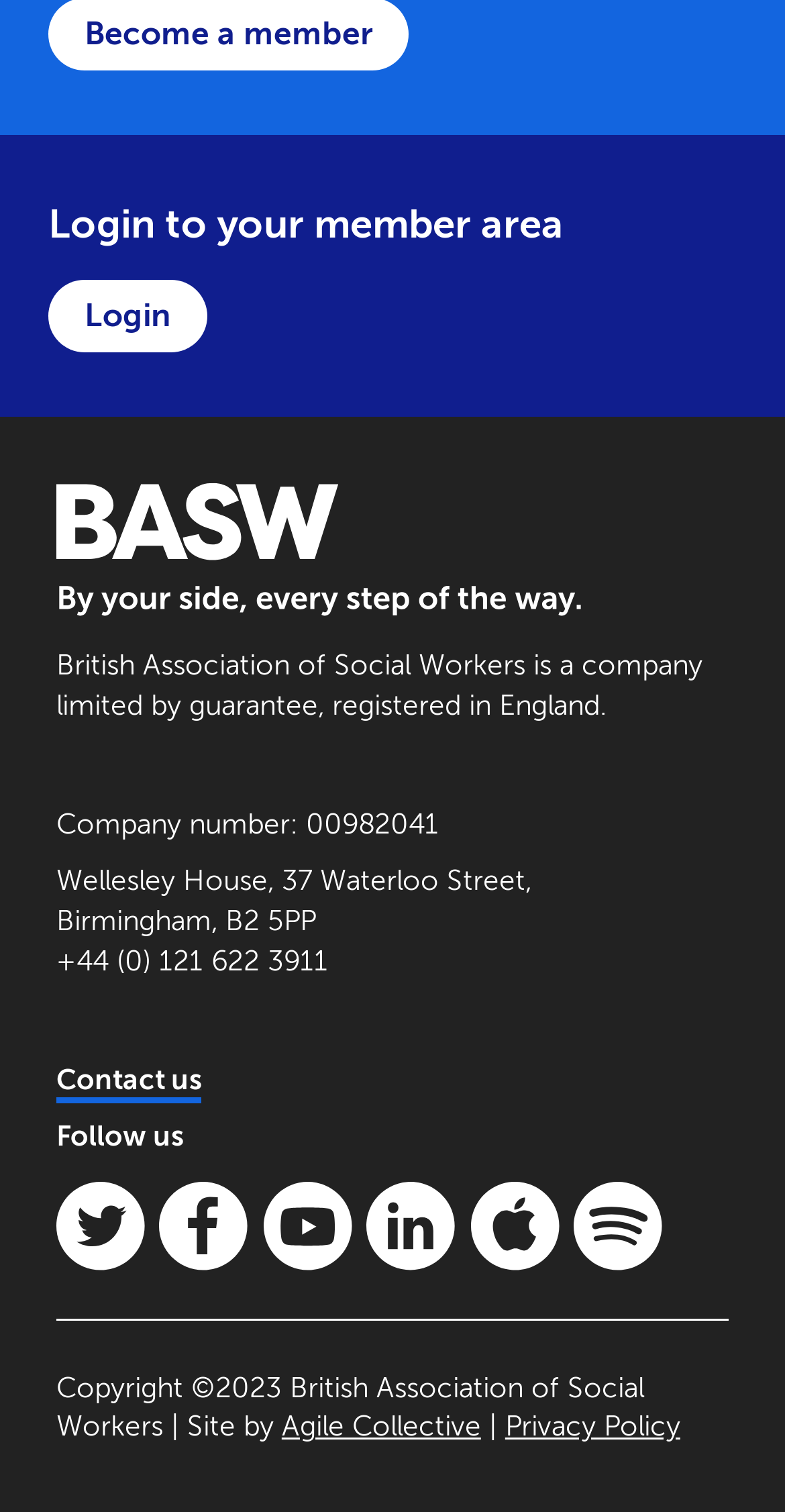Extract the bounding box coordinates for the HTML element that matches this description: "Login". The coordinates should be four float numbers between 0 and 1, i.e., [left, top, right, bottom].

[0.062, 0.185, 0.264, 0.233]